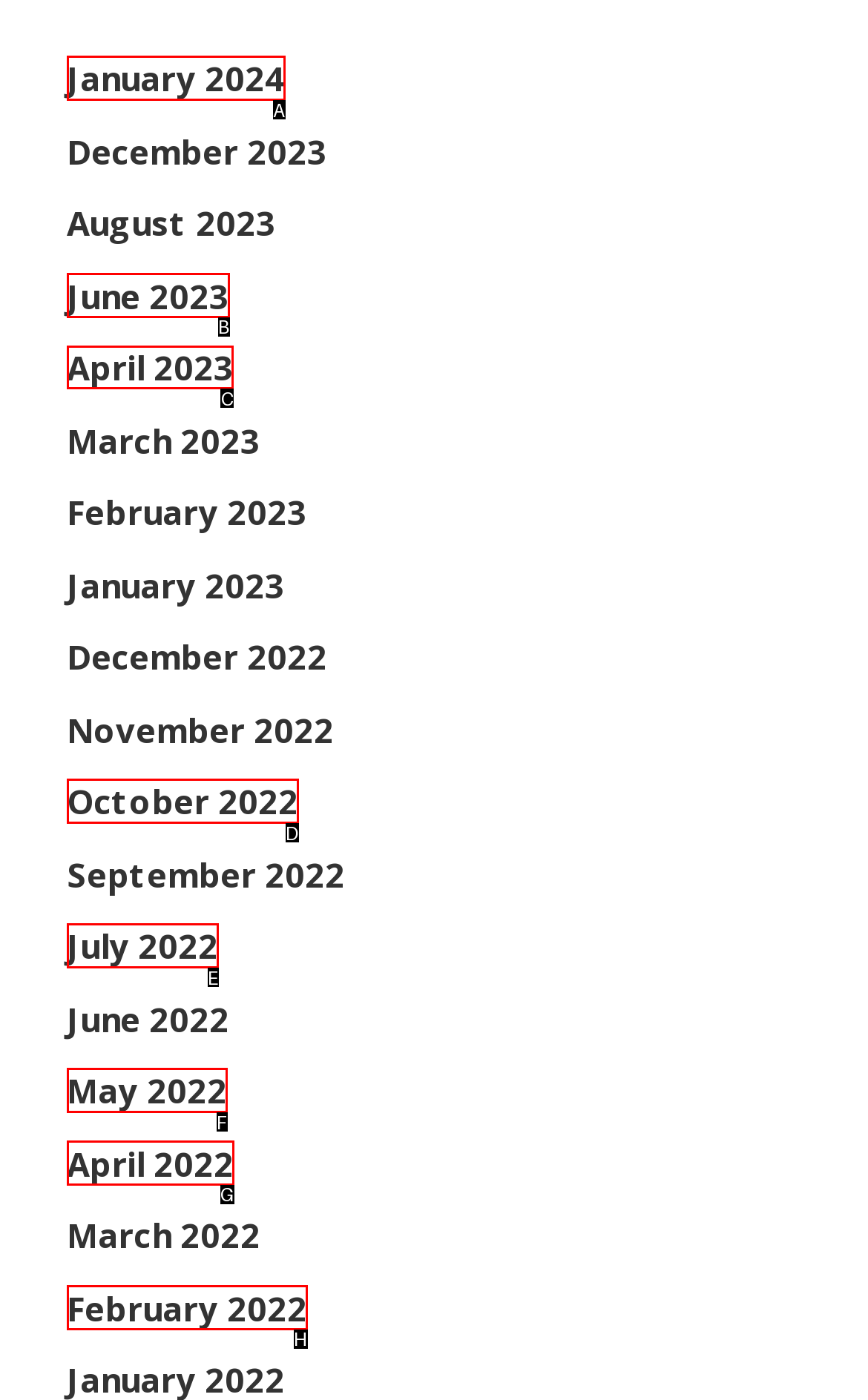Which option should be clicked to complete this task: access April 2023
Reply with the letter of the correct choice from the given choices.

C